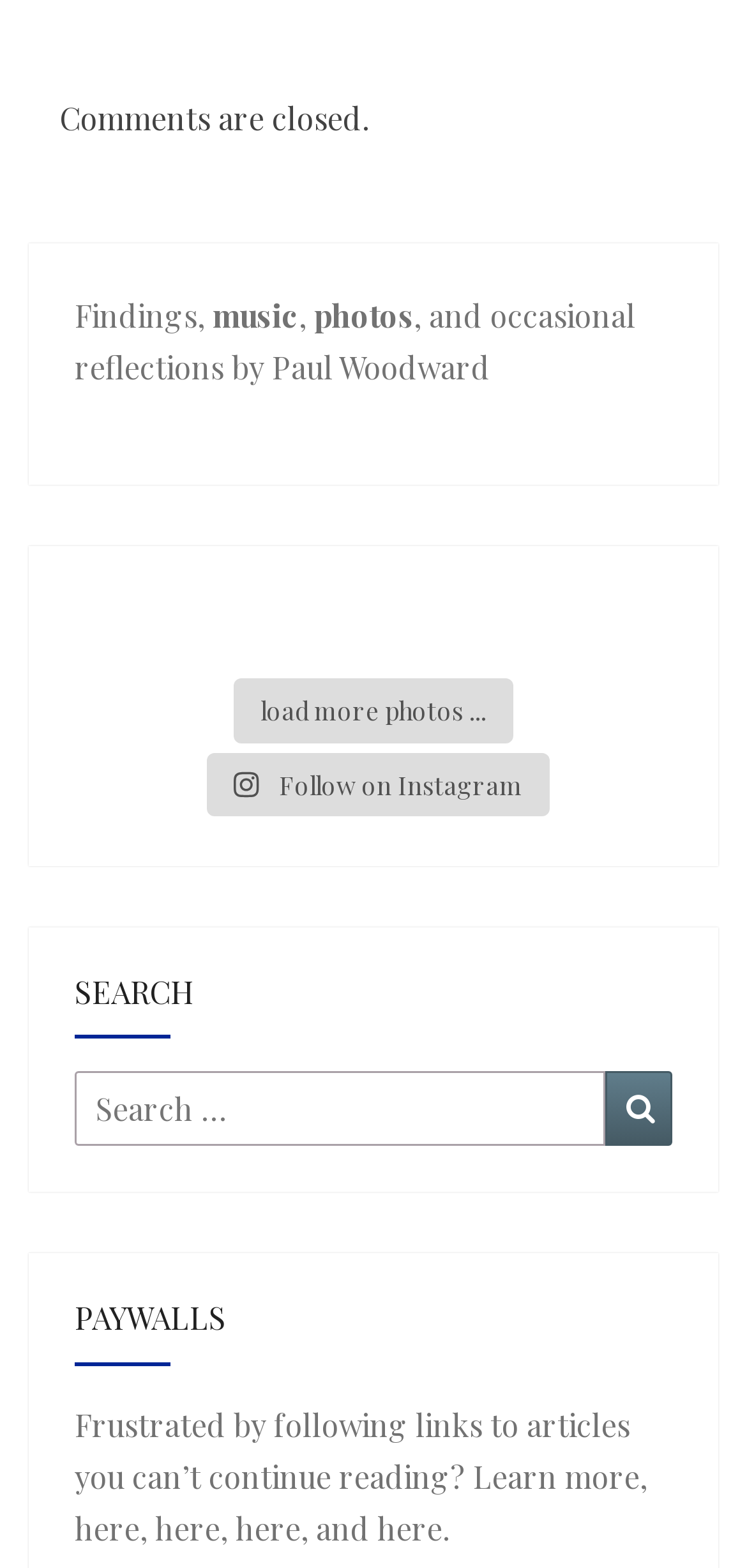Specify the bounding box coordinates of the region I need to click to perform the following instruction: "Learn more about paywalls". The coordinates must be four float numbers in the range of 0 to 1, i.e., [left, top, right, bottom].

[0.1, 0.962, 0.187, 0.987]